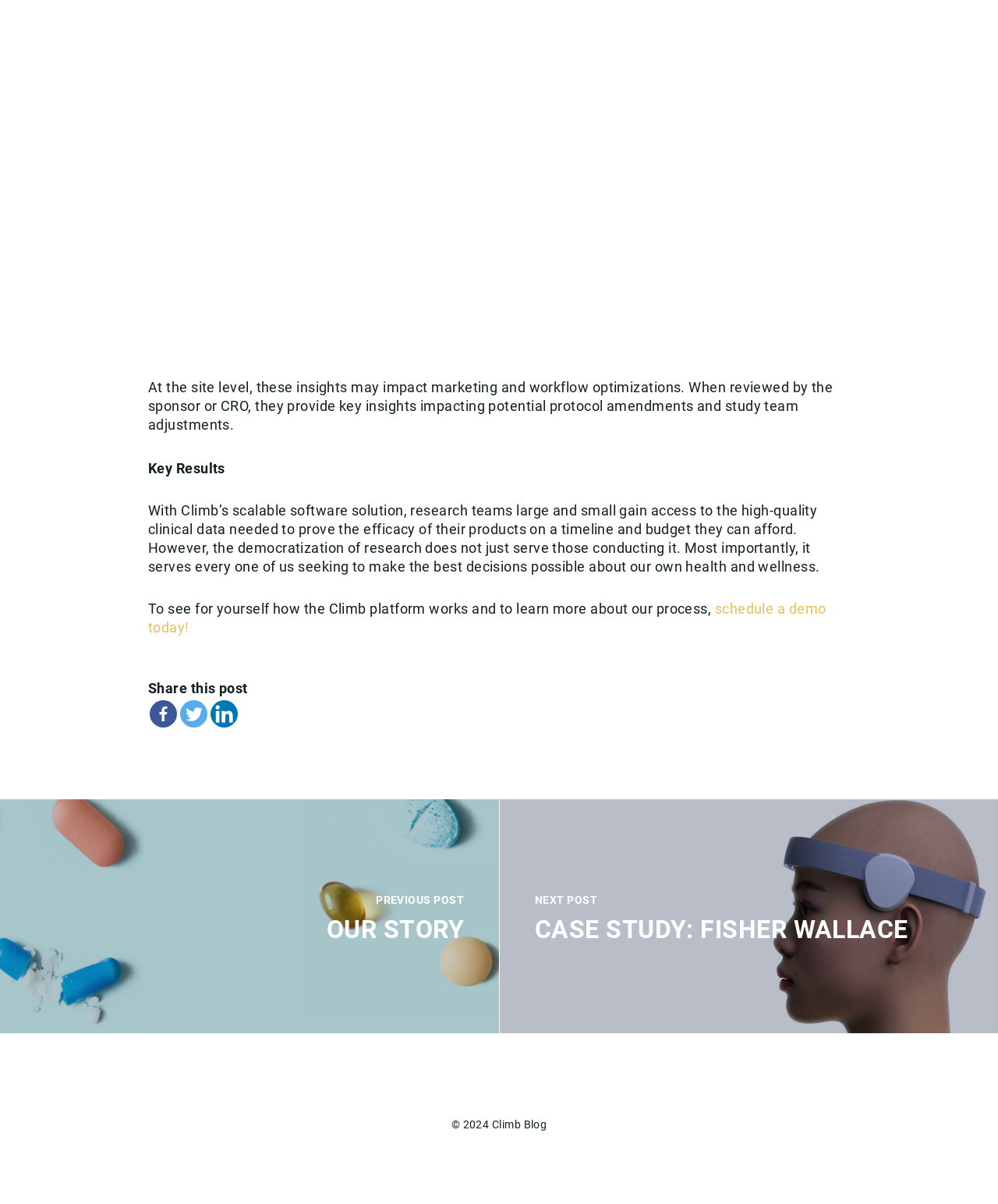Given the description "Our Story", determine the bounding box of the corresponding UI element.

[0.327, 0.76, 0.465, 0.784]